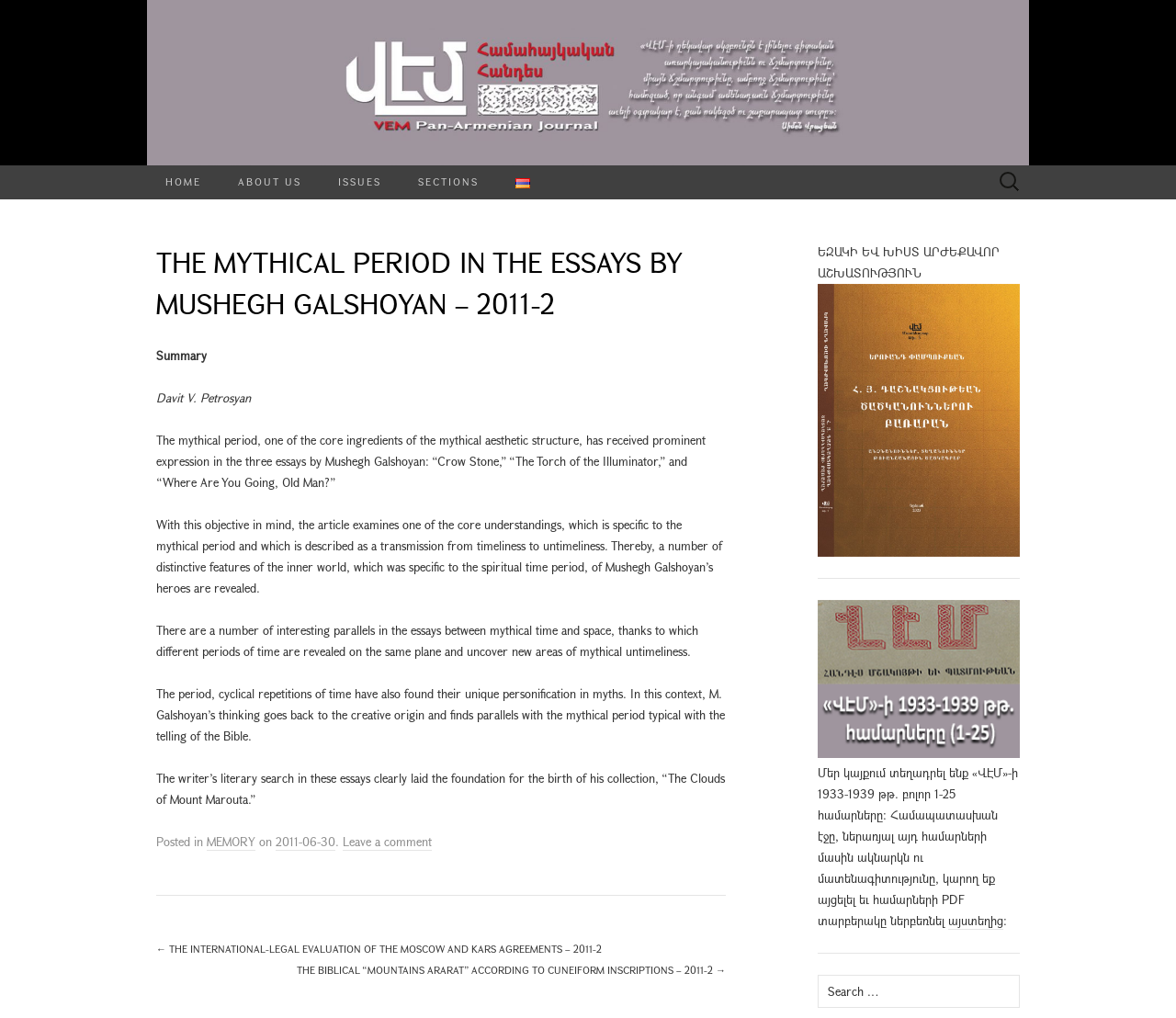Who is the author of the article?
Provide an in-depth and detailed answer to the question.

I found the answer by looking at the text below the heading, which says 'Davit V. Petrosyan'. This is the author of the article.